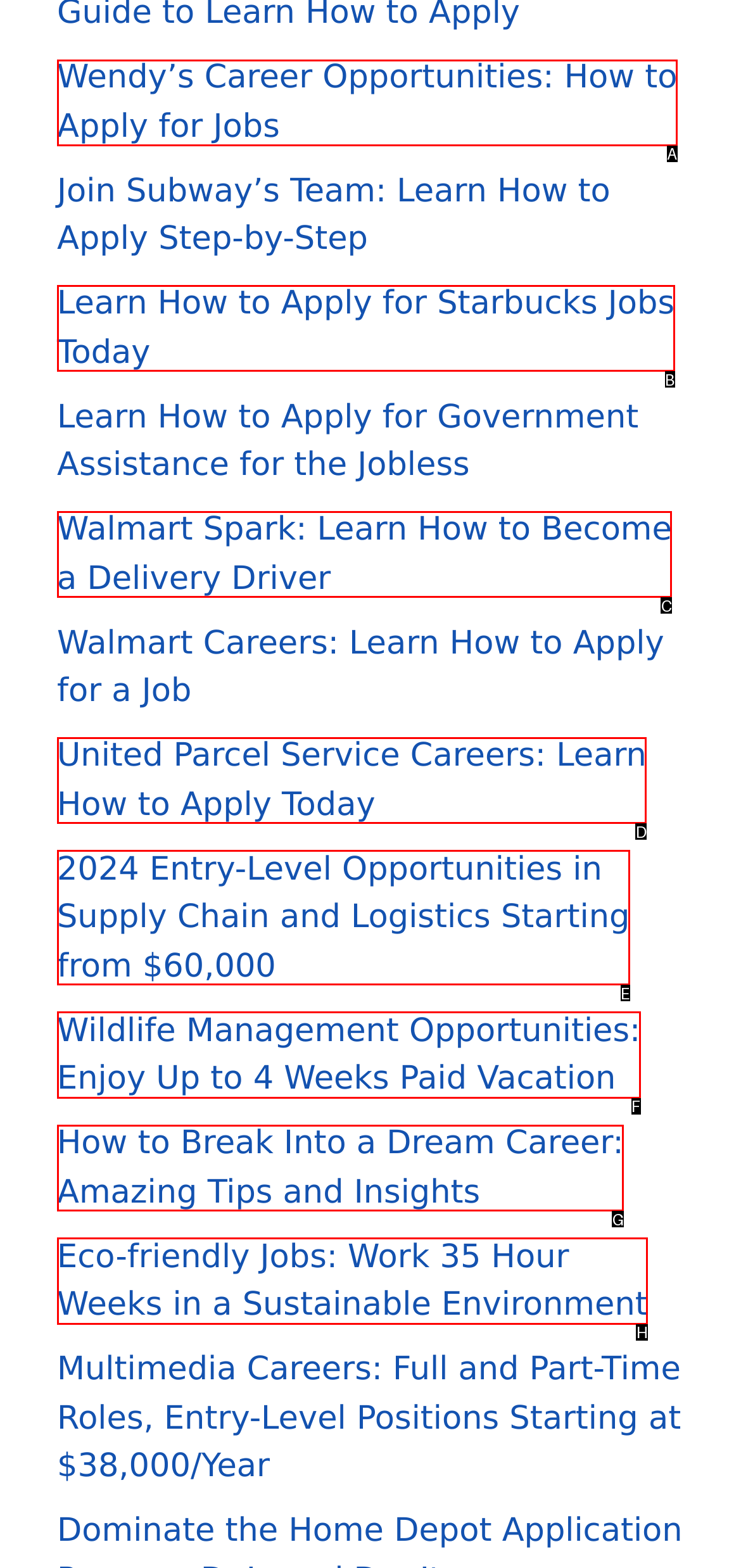Identify the HTML element you need to click to achieve the task: Apply for a job at Wendy's. Respond with the corresponding letter of the option.

A